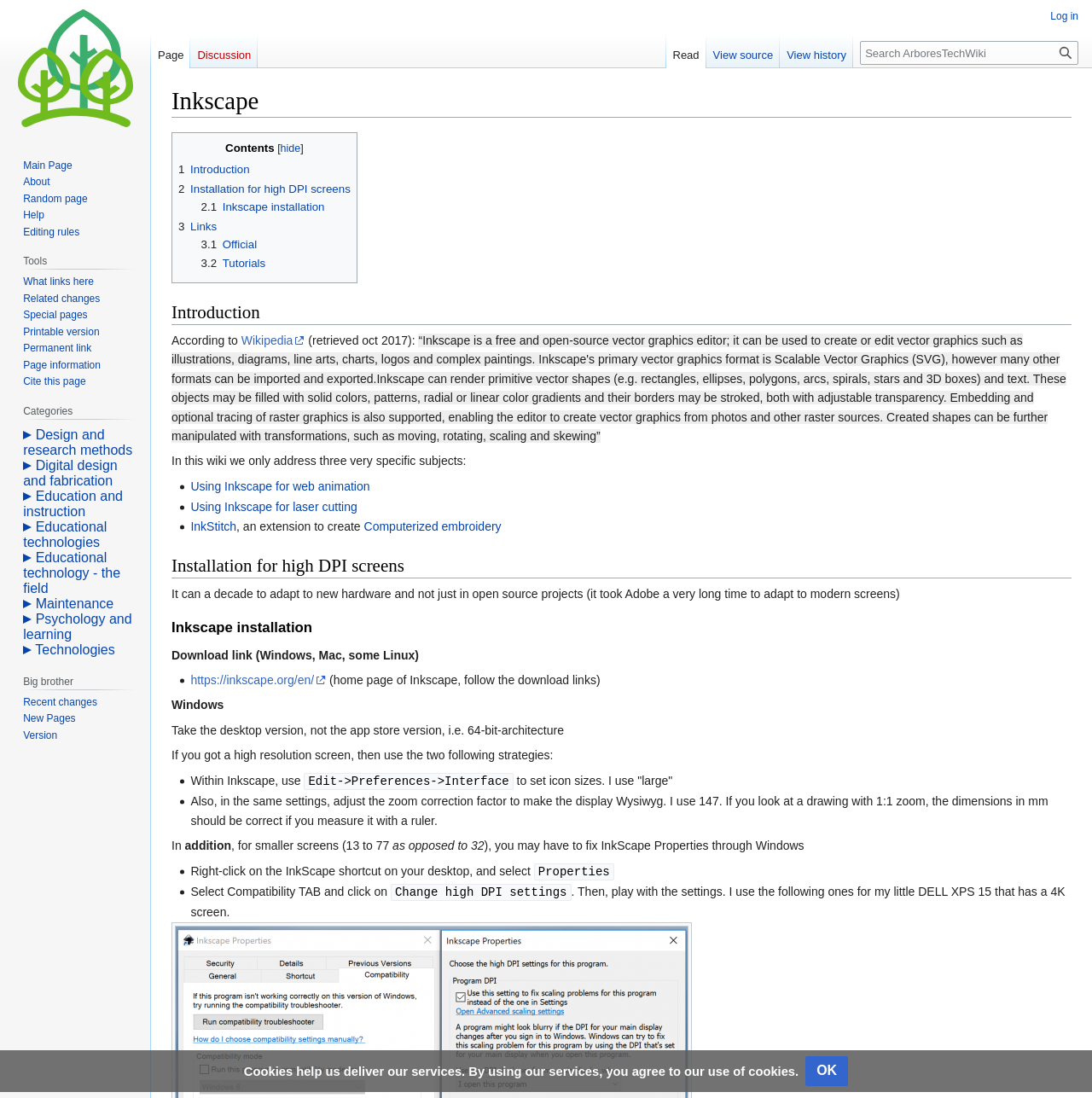Please provide a brief answer to the question using only one word or phrase: 
How many links are provided for Inkscape installation?

One